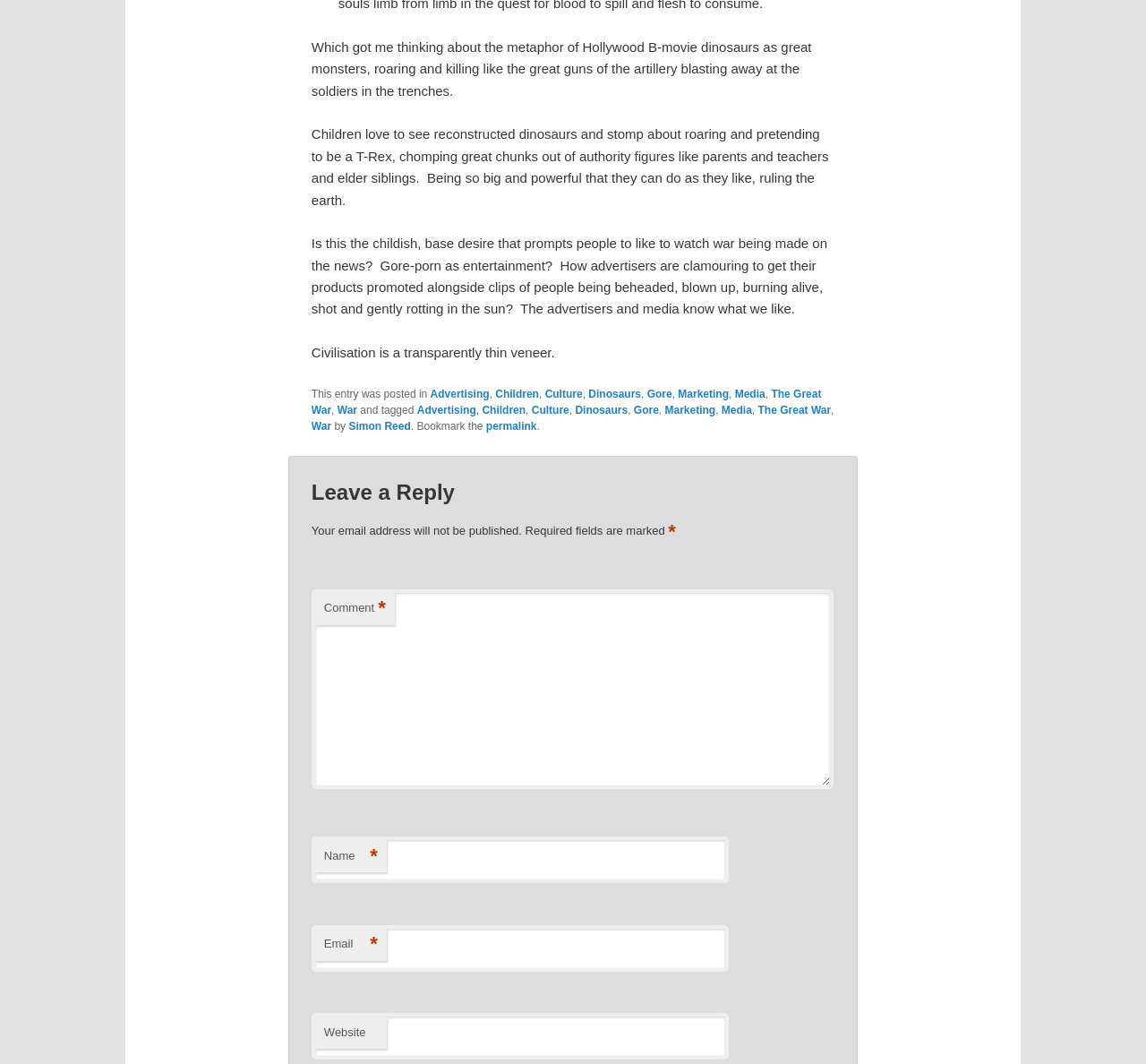Given the element description: "Simon Reed", predict the bounding box coordinates of the UI element it refers to, using four float numbers between 0 and 1, i.e., [left, top, right, bottom].

[0.304, 0.395, 0.358, 0.407]